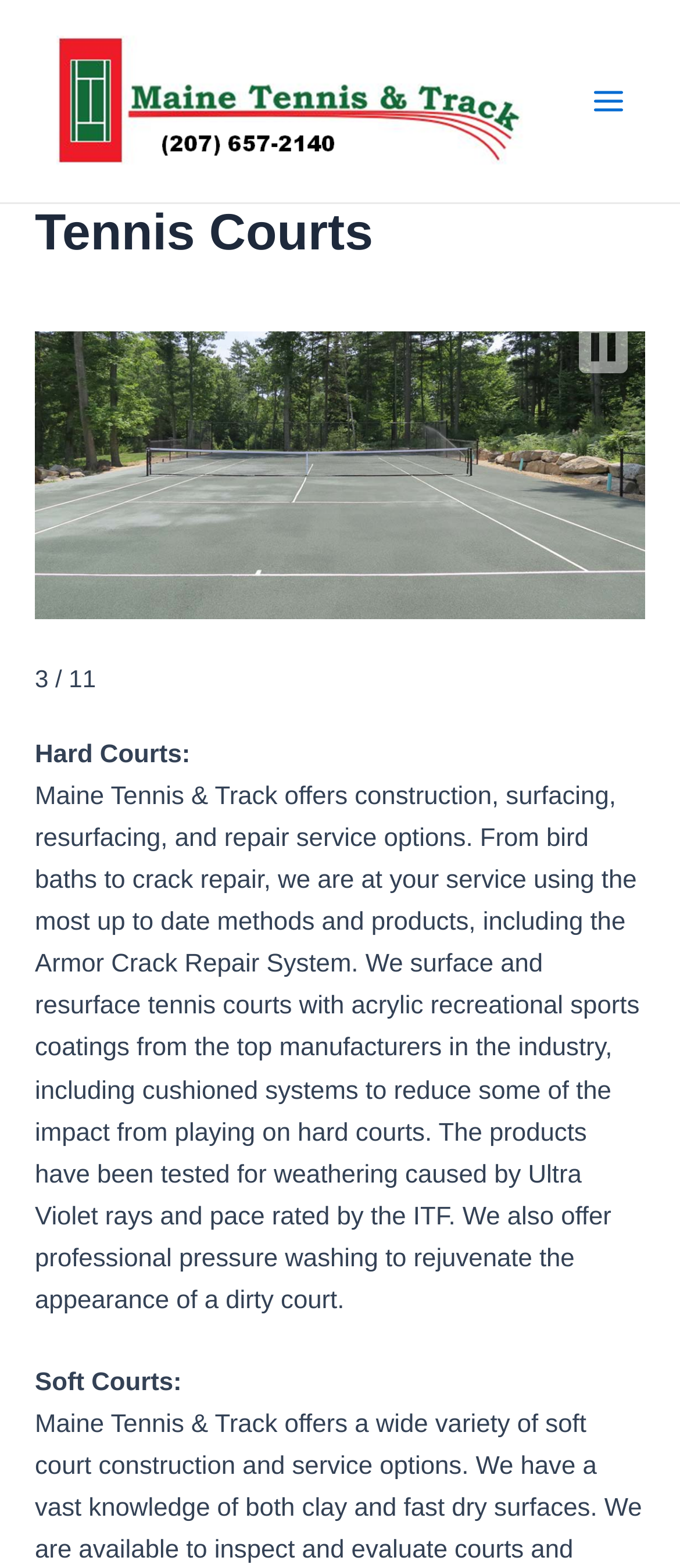What services does Maine Tennis and Track offer?
Provide a one-word or short-phrase answer based on the image.

Construction, surfacing, resurfacing, and repair